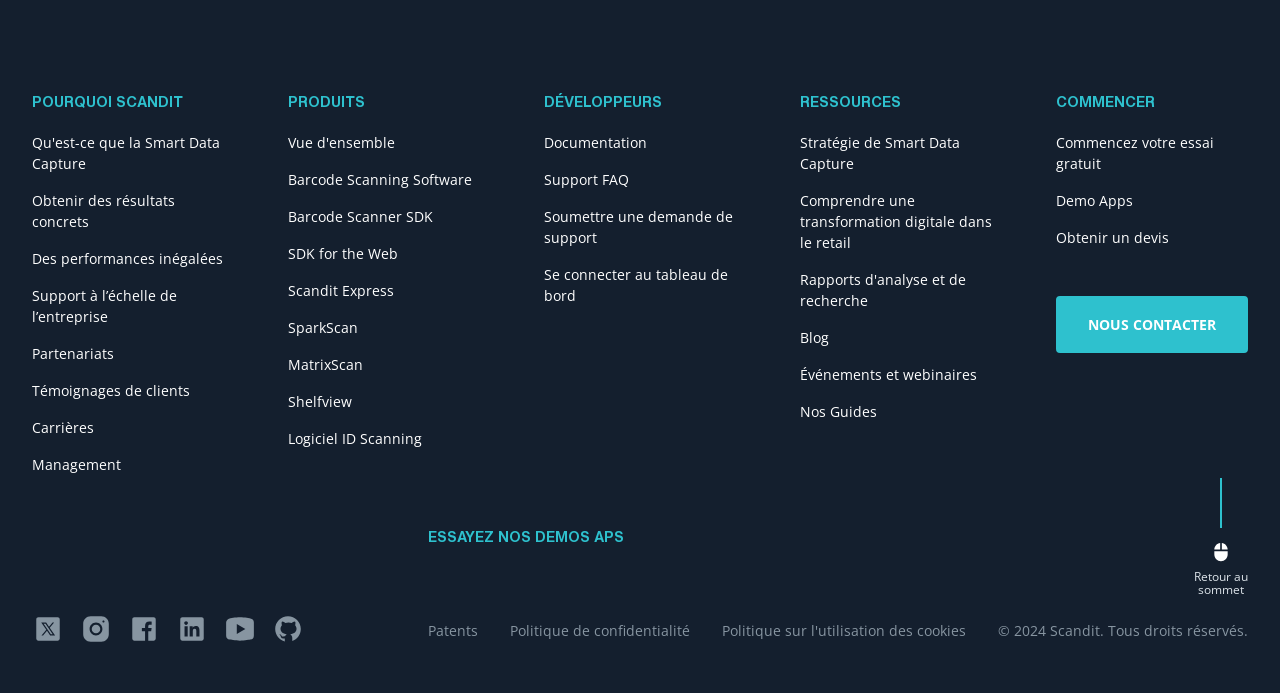Find and provide the bounding box coordinates for the UI element described with: "Retour ausommet".

[0.933, 0.781, 0.975, 0.862]